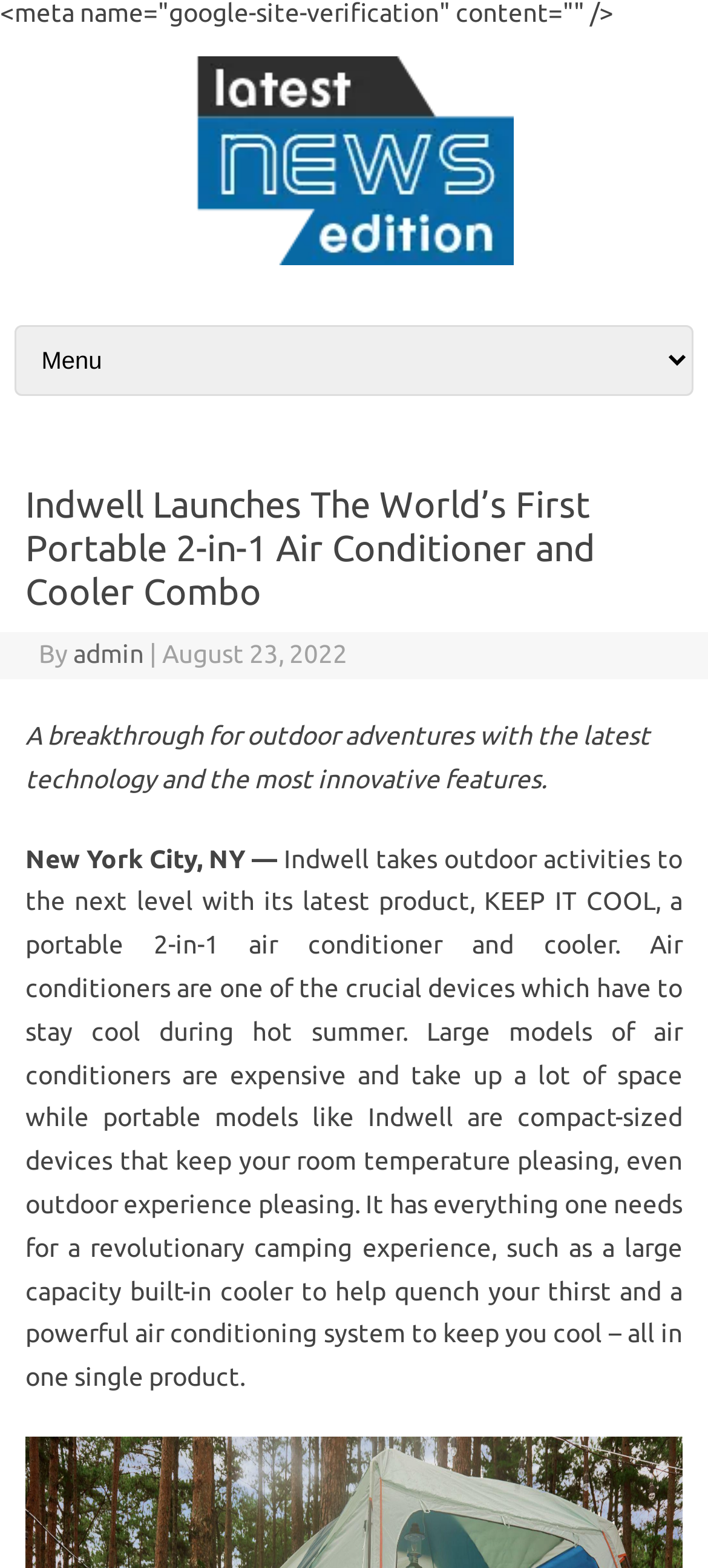What is the date of the article?
Using the image, answer in one word or phrase.

August 23, 2022